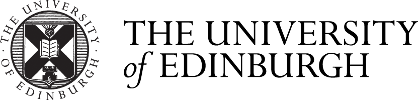What typeface is used for the text?
Please answer the question with as much detail as possible using the screenshot.

Upon closer inspection of the image, I observed that the text 'The University of Edinburgh' is displayed in a clean and sophisticated typeface. This choice of font conveys a sense of elegance and refinement, which is fitting for an esteemed institution like The University of Edinburgh.